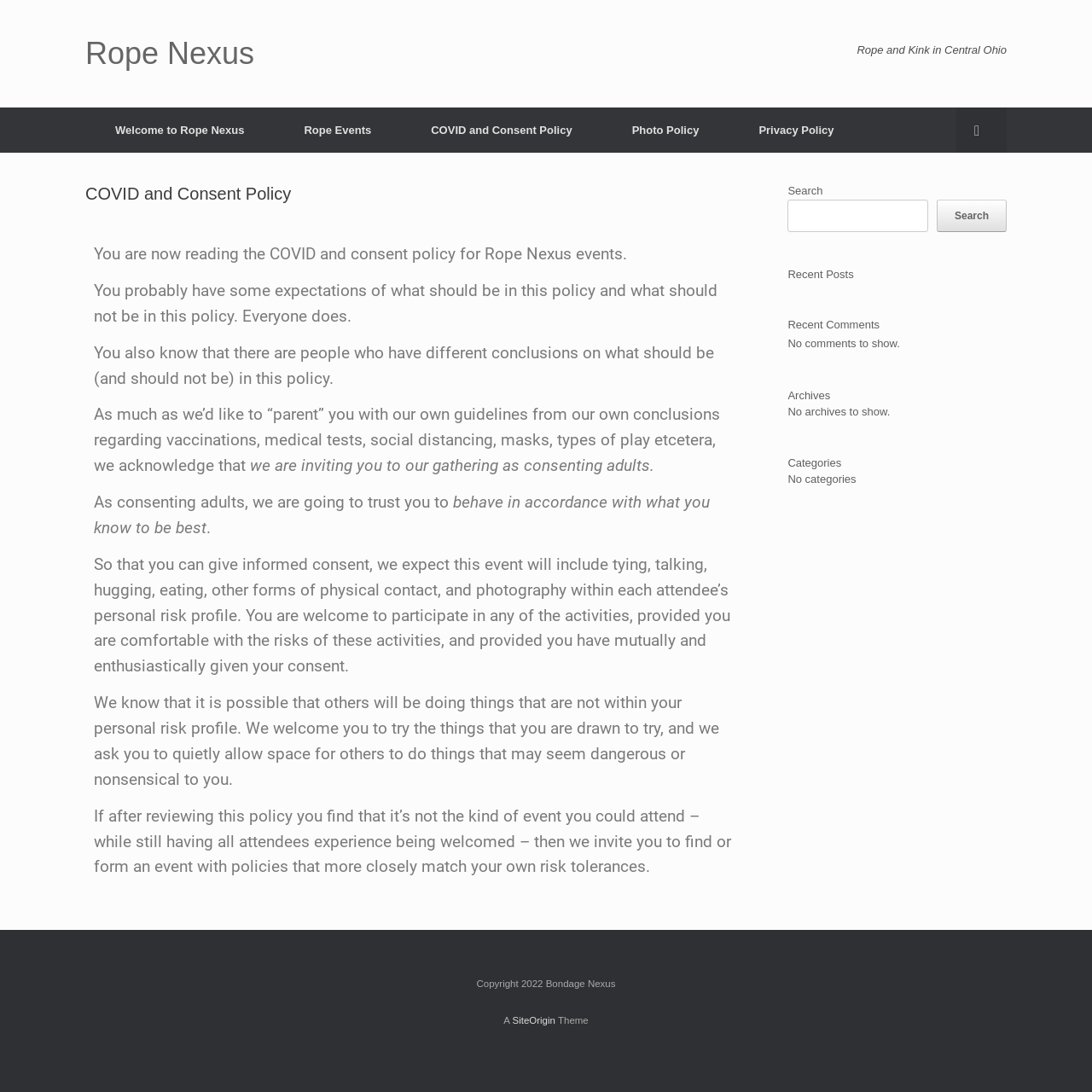What is the expectation for attendees regarding consent?
Provide an in-depth answer to the question, covering all aspects.

The expectation for attendees regarding consent can be found in the text, which states that attendees are expected to provide 'mutually and enthusiastically given consent' to participate in activities.